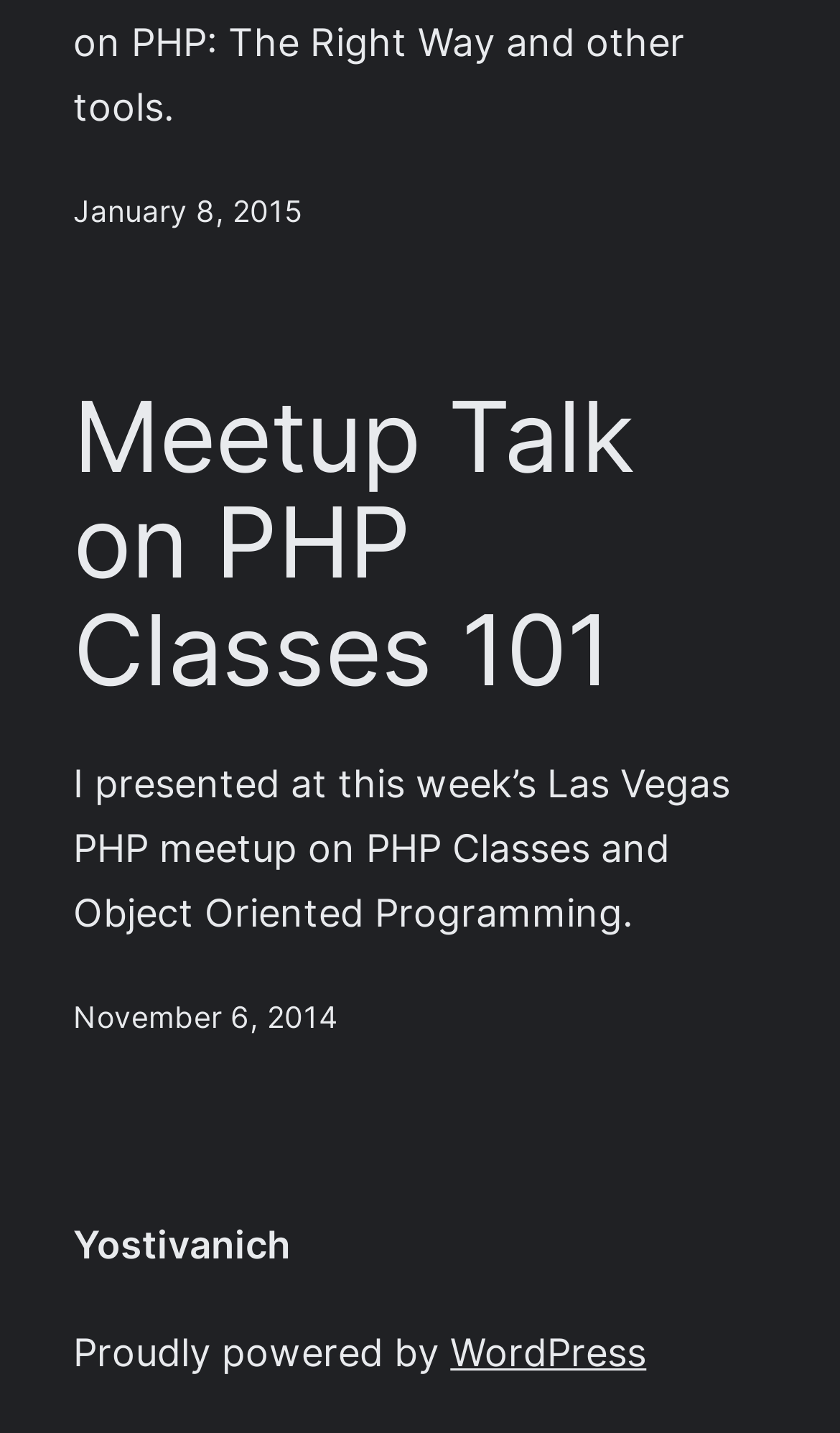Consider the image and give a detailed and elaborate answer to the question: 
How many meetup talks are mentioned on this webpage?

I counted the number of time elements with link elements inside them, which are 'January 8, 2015' and 'November 6, 2014', indicating two meetup talks.